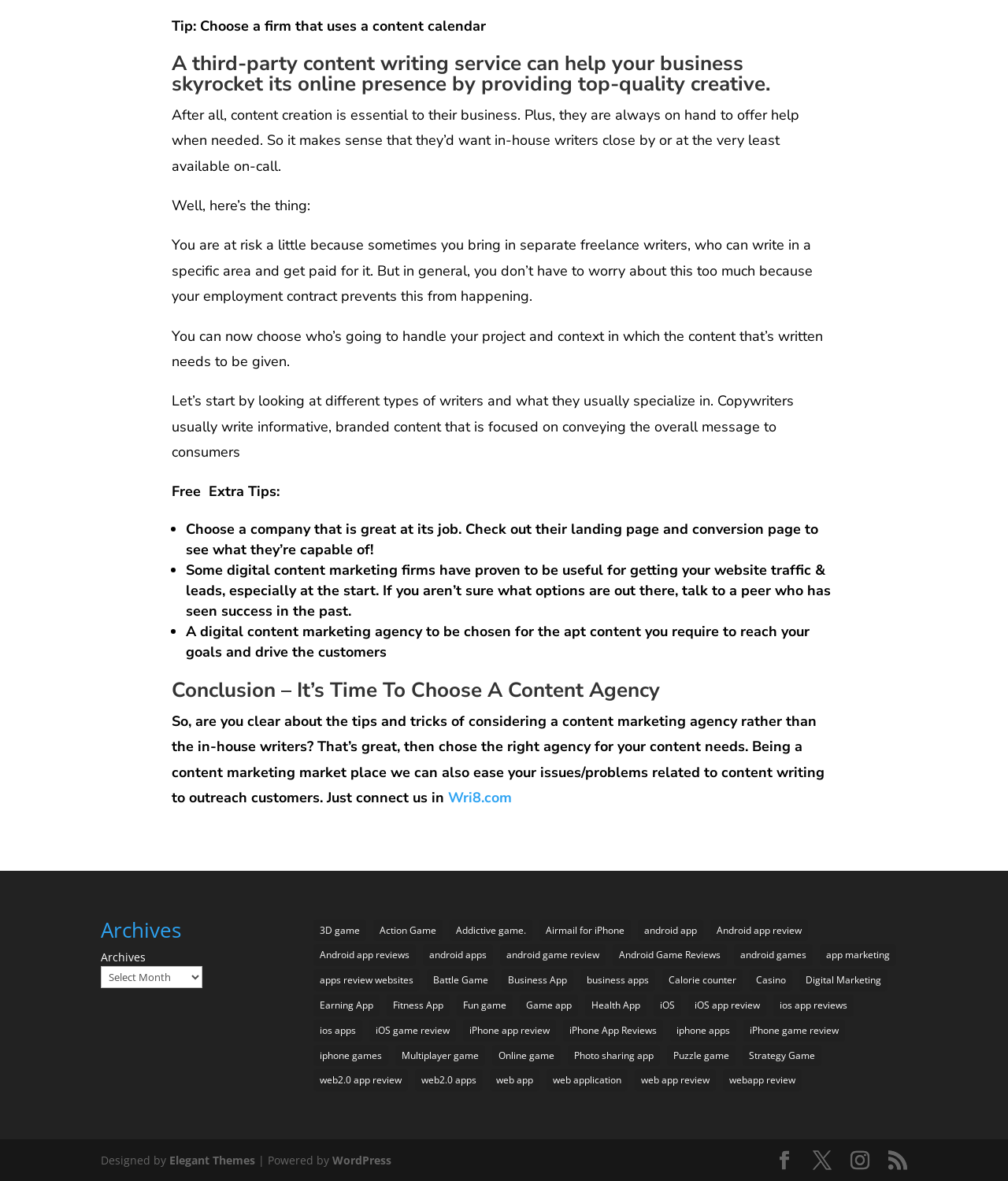Please identify the bounding box coordinates for the region that you need to click to follow this instruction: "Click on 'Wri8.com'".

[0.444, 0.667, 0.507, 0.683]